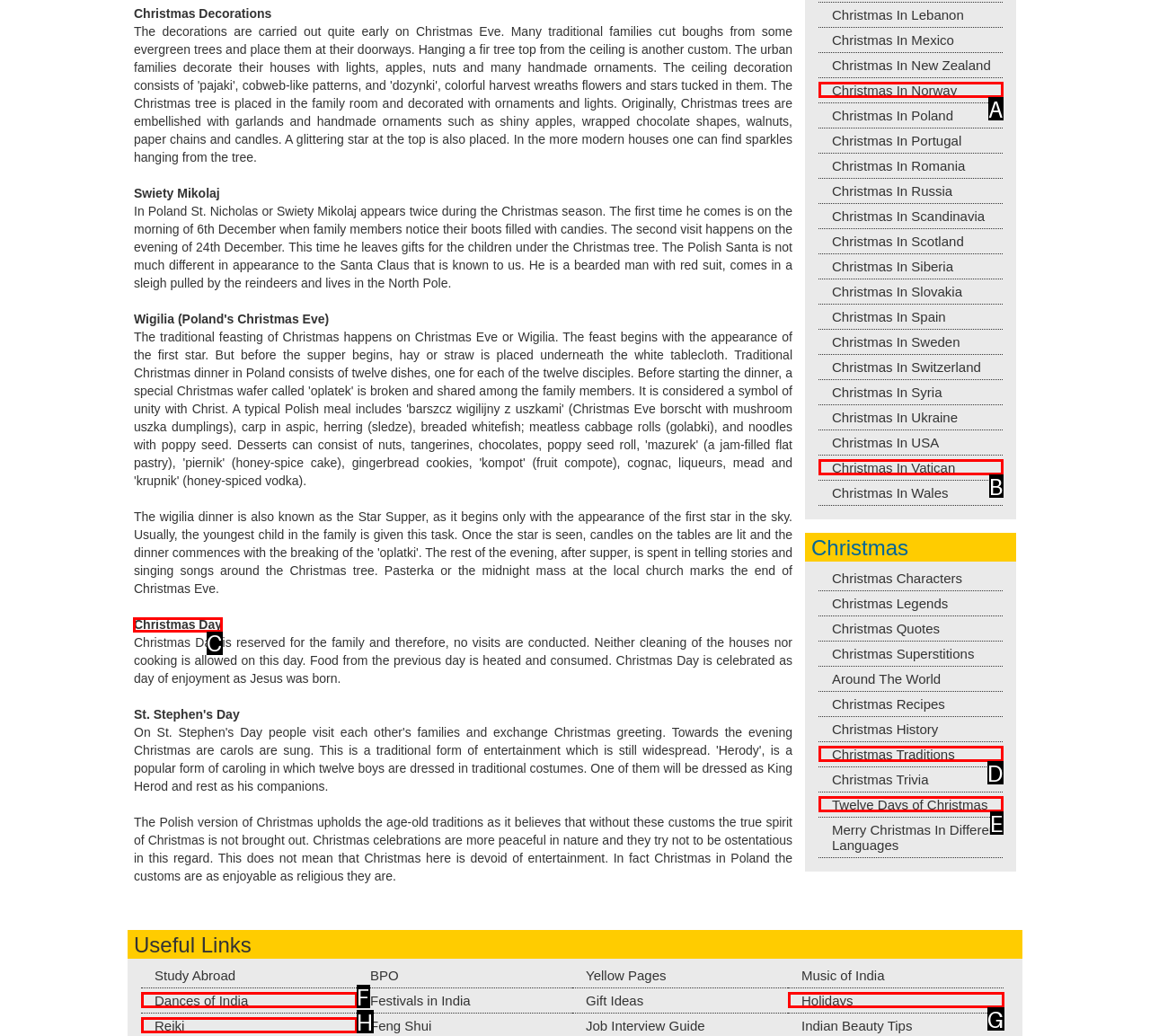Select the right option to accomplish this task: Read about Christmas Day. Reply with the letter corresponding to the correct UI element.

C